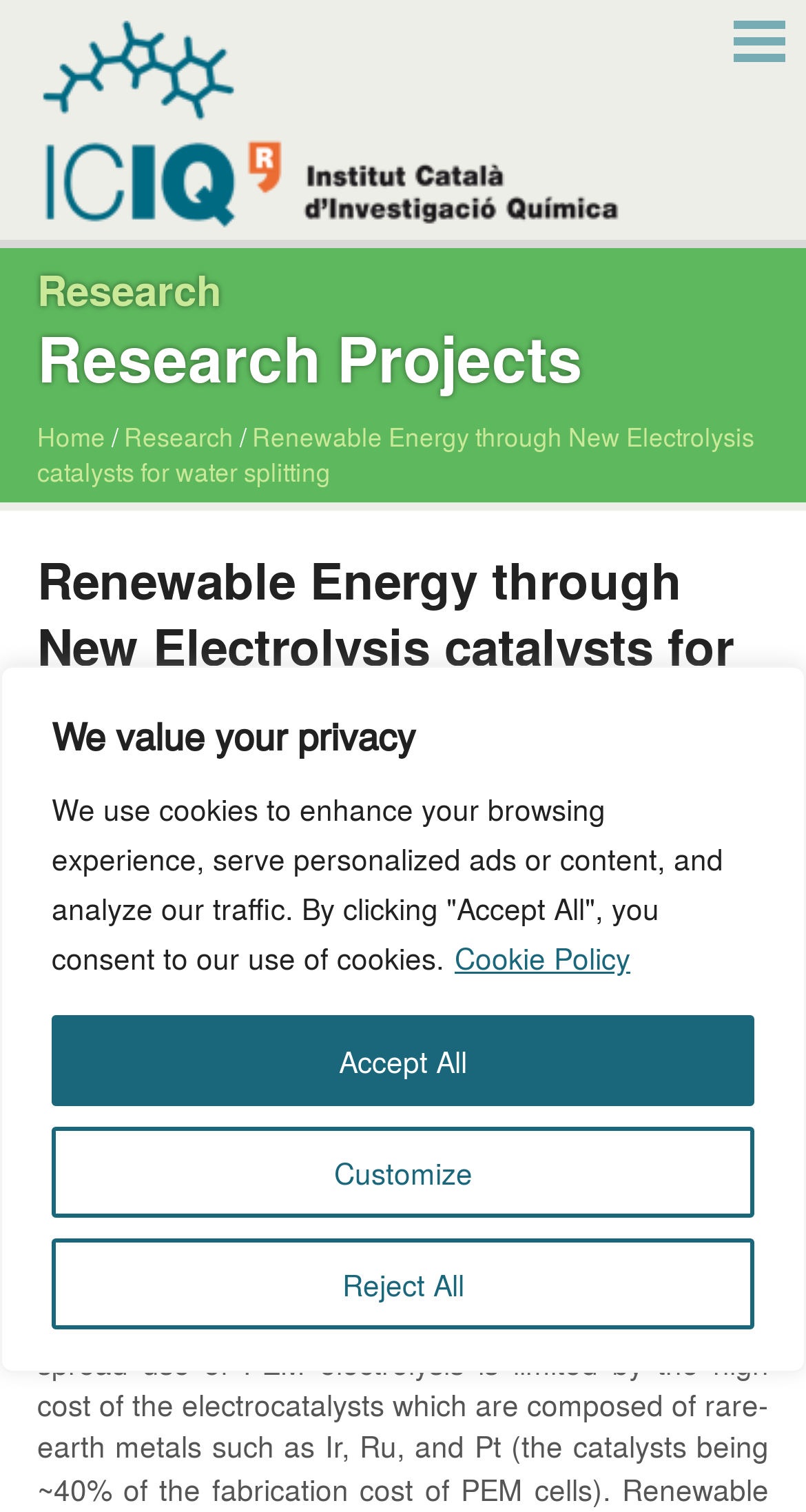Create a detailed summary of all the visual and textual information on the webpage.

The webpage is about Renewable Energy through New Electrolysis catalysts for water splitting. At the top of the page, there is a privacy notice banner that spans the entire width, with a heading "We value your privacy" and a link to "Cookie Policy" on the right side. Below the heading, there are three buttons: "Customize", "Reject All", and "Accept All". 

On the top-right corner, there is a small button with no text. On the top-left corner, there is a heading "ICIQ" with a link to "ICIQ" below it, and another heading "Institut Català d'Investigació Química" below that.

Below the top section, there is a main navigation menu with a heading "Research" on the left side, and a subheading "Research Projects" below it. To the right of the navigation menu, there are three links: "Home", "Research", and the current page "Renewable Energy through New Electrolysis catalysts for water splitting", separated by breadcrumb separators.

The main content of the page is a single heading "Renewable Energy through New Electrolysis catalysts for water splitting" that spans almost the entire width of the page, with a small empty space at the bottom.